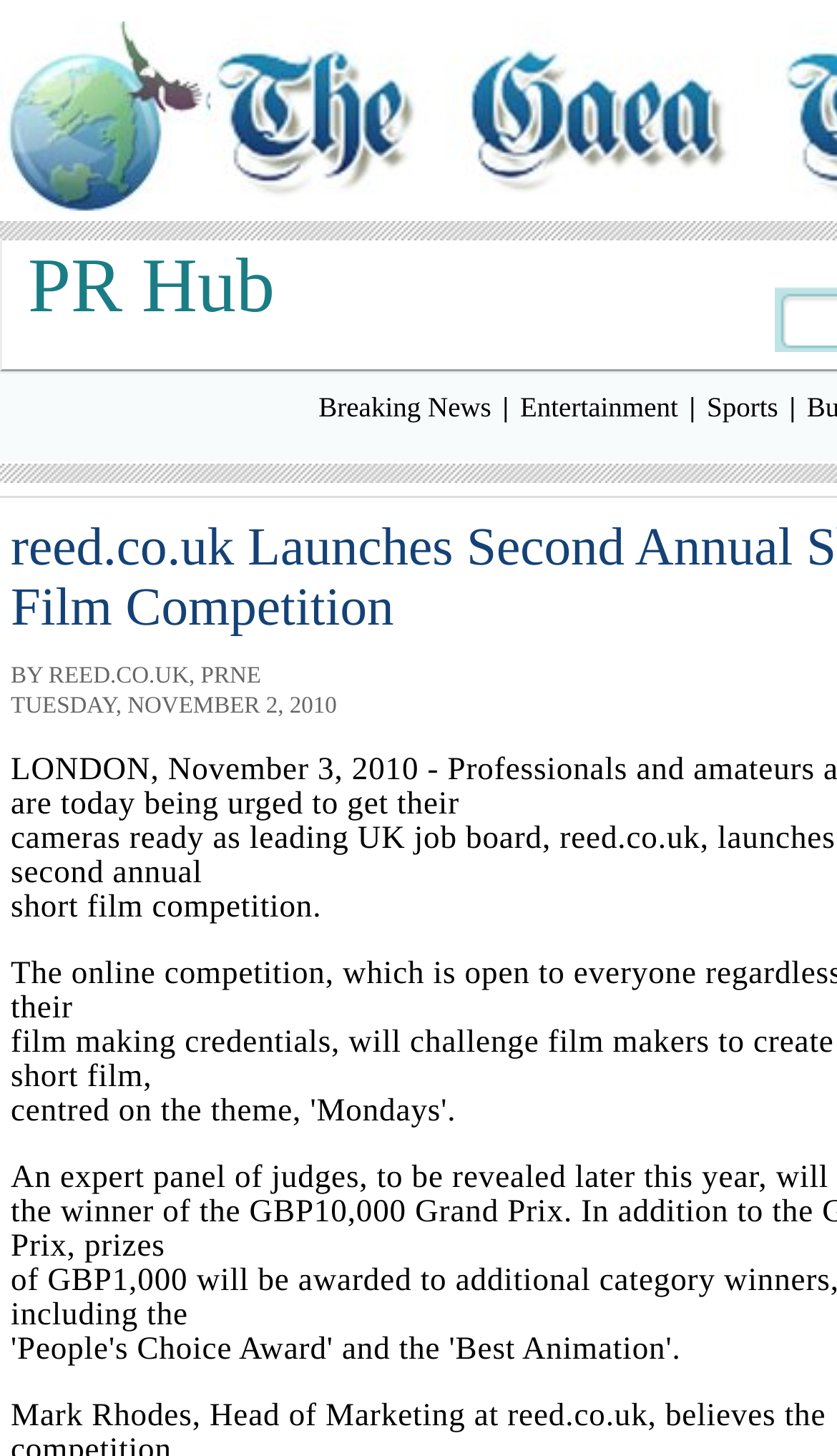Determine the bounding box coordinates of the UI element described below. Use the format (top-left x, top-left y, bottom-right x, bottom-right y) with floating point numbers between 0 and 1: Entertainment

[0.621, 0.268, 0.81, 0.29]